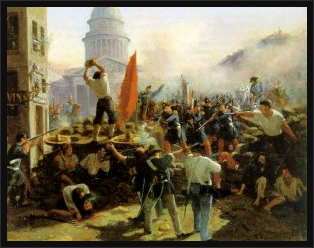What is the setting of the depicted scene?
Please craft a detailed and exhaustive response to the question.

The caption suggests that the setting is a crowded street in a city, where a diverse group of revolutionaries, including men and women, are united in their defiance against oppression. This implies a urban environment with a sense of chaos and upheaval.